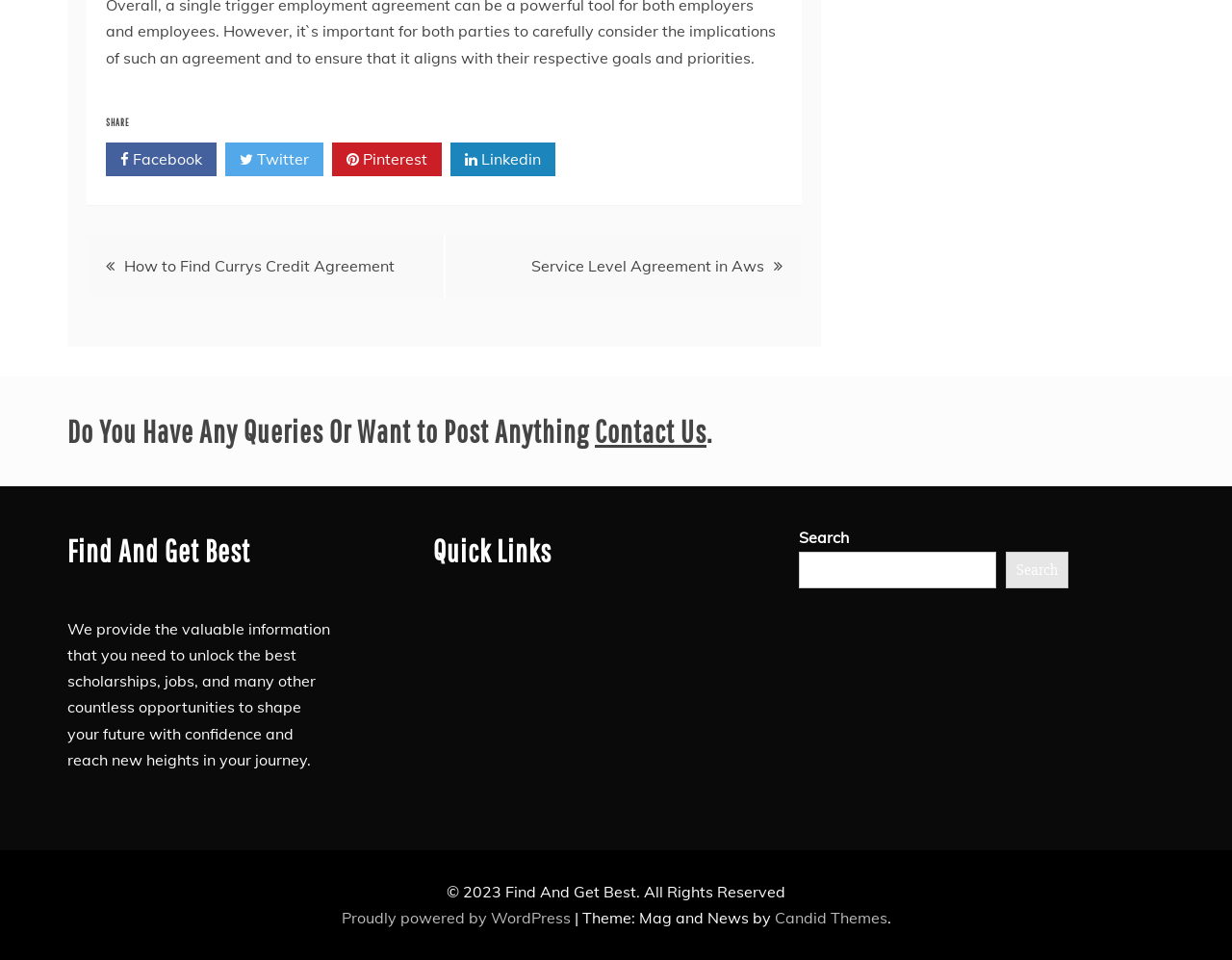Specify the bounding box coordinates of the area to click in order to execute this command: 'learn about consulting services'. The coordinates should consist of four float numbers ranging from 0 to 1, and should be formatted as [left, top, right, bottom].

None